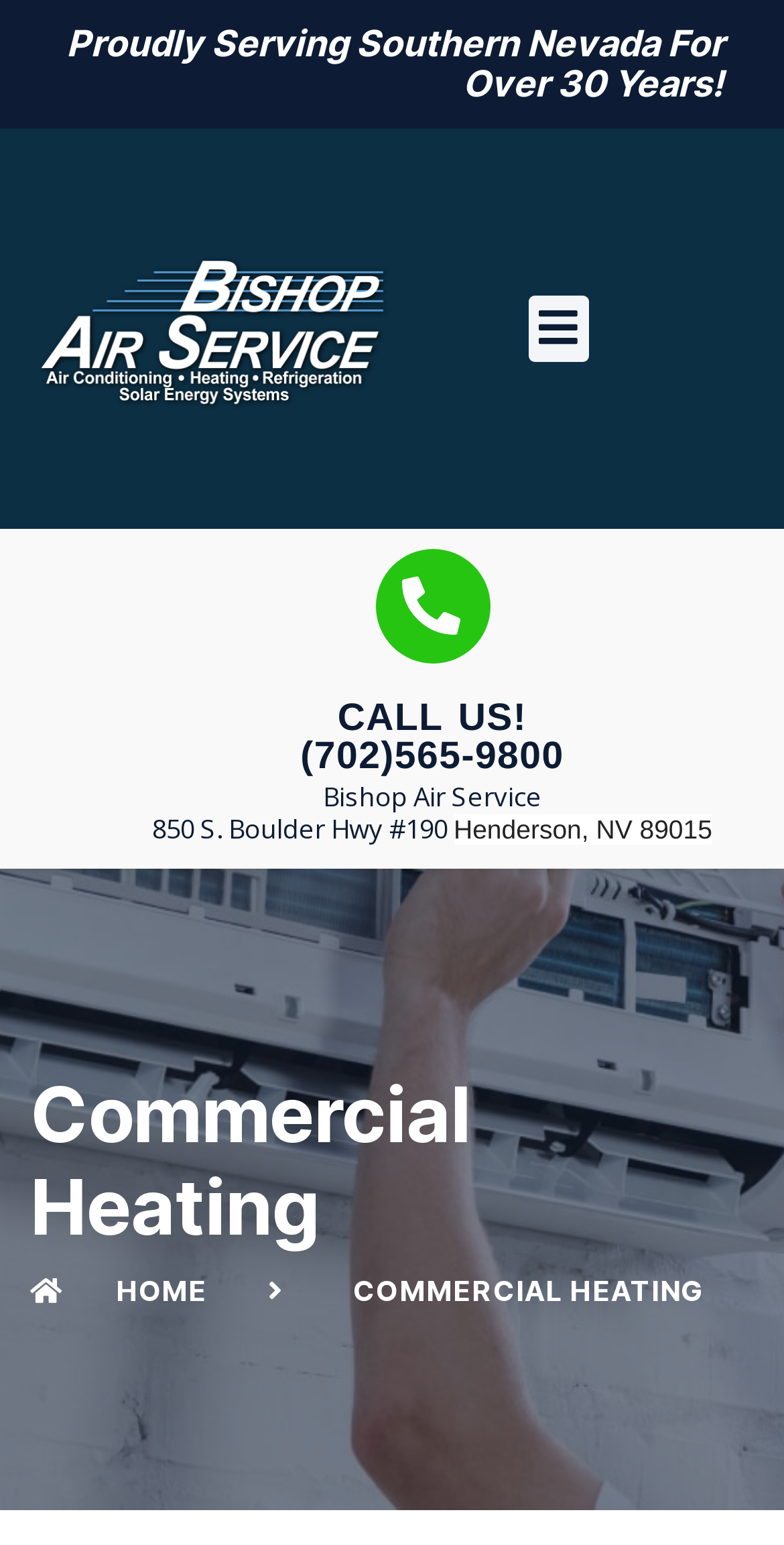Give a full account of the webpage's elements and their arrangement.

The webpage is about Bishop Air Service, a company providing commercial heating solutions in Las Vegas, NV. At the top of the page, there is a heading that proudly announces the company's 30 years of service in Southern Nevada. Below this heading, there is a link to the company's homepage, accompanied by a Bishop-Air logo image. 

To the right of the logo, a menu toggle button is located. Further down, there is a call-to-action section with a prominent heading that displays the company's phone number, (702)565-9800, which is also a clickable link. Below this, the company's name, address, and location are listed in a vertical sequence.

In the lower section of the page, there is a heading that highlights the company's commercial heating services. Below this, there are two links, one labeled "HOME" and the other "COMMERCIAL HEATING", which are positioned side by side.